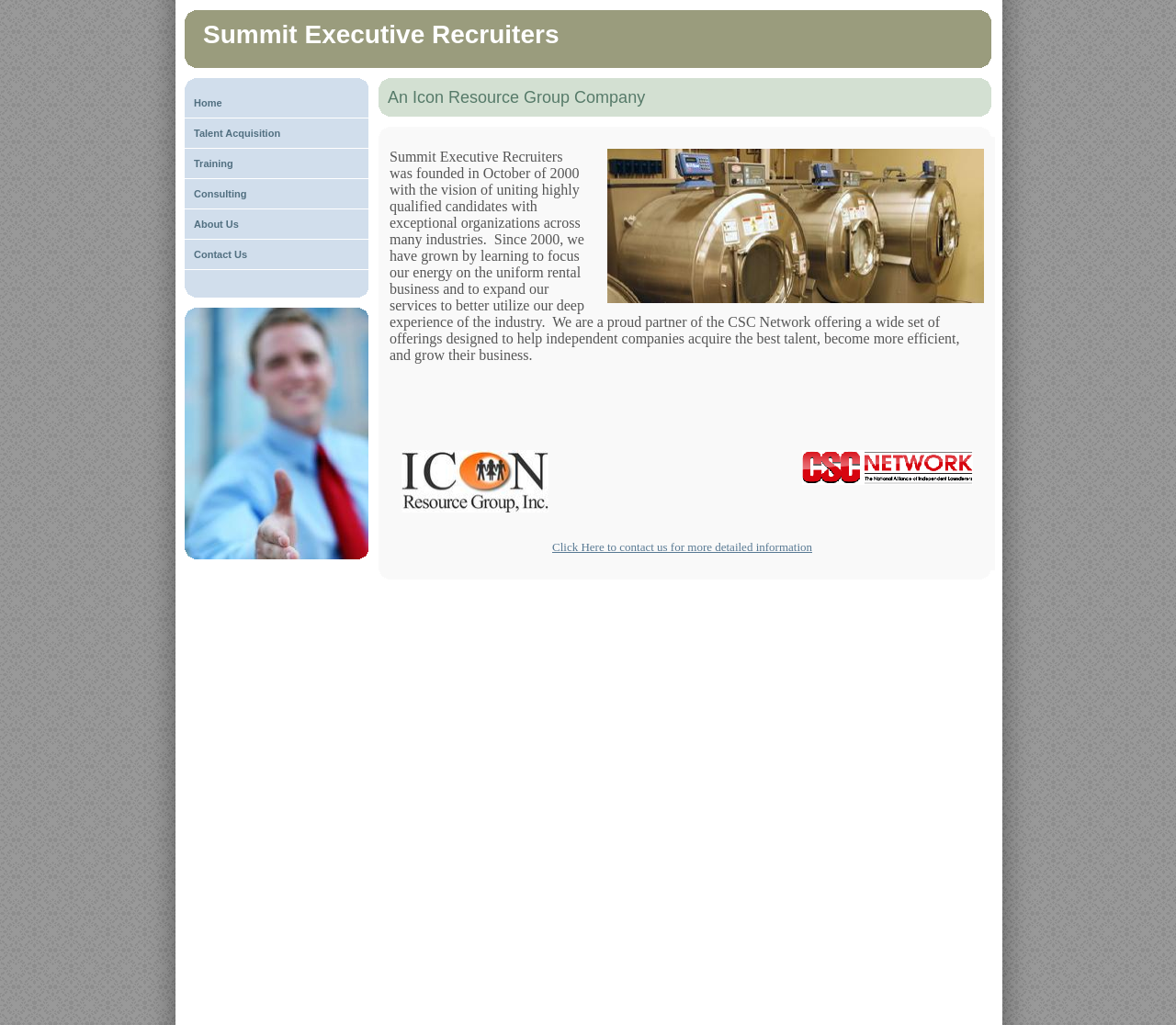Please identify the bounding box coordinates of the area I need to click to accomplish the following instruction: "Toggle dropdown menu for keyword Phylogeny".

None